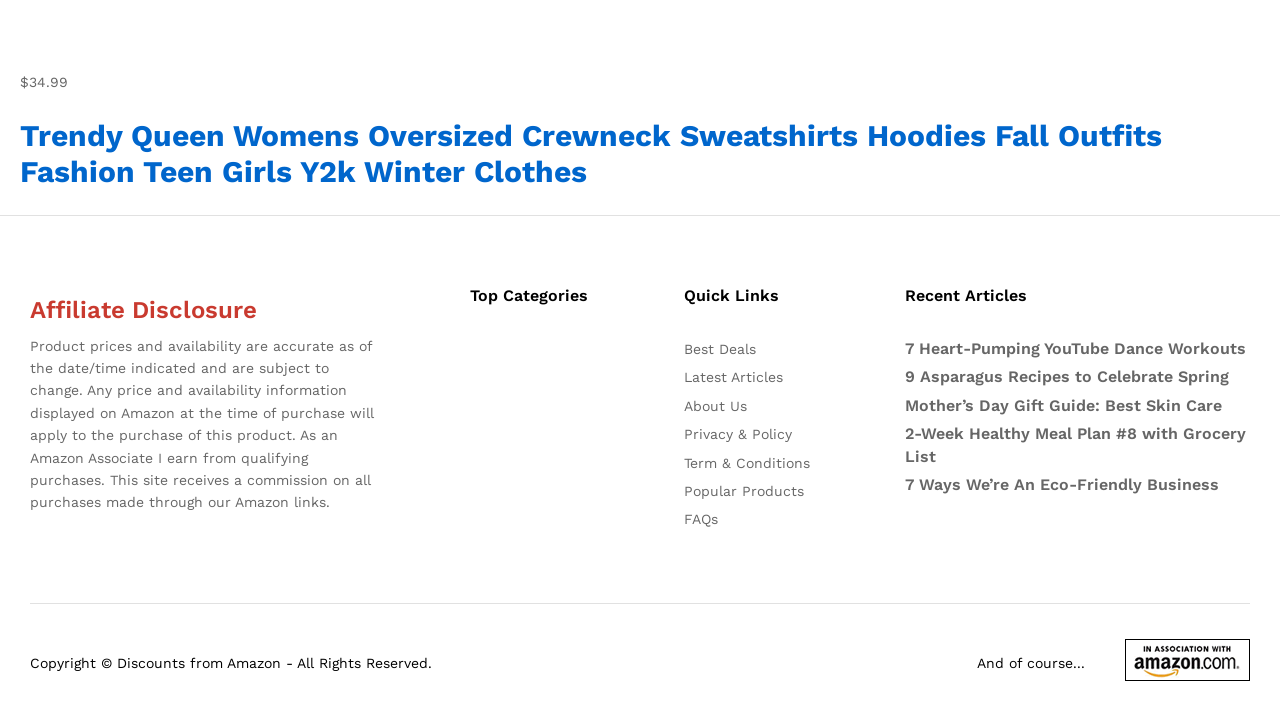What is the name of the affiliate program mentioned in the Affiliate Disclosure?
Please respond to the question with a detailed and well-explained answer.

The Affiliate Disclosure section is a heading element with ID 1198, and it mentions that the site receives a commission on all purchases made through their Amazon links, which implies that the affiliate program is Amazon Associate.